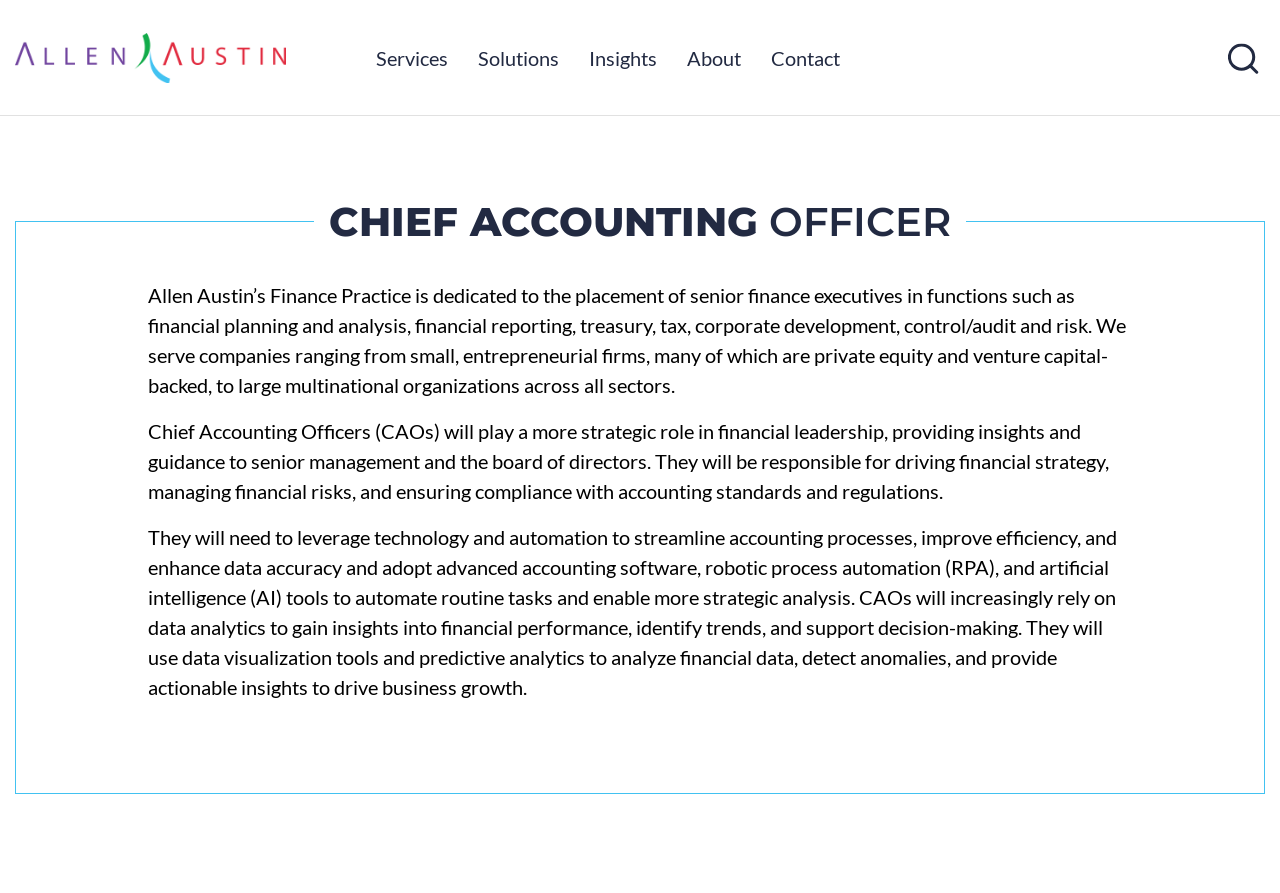Locate the bounding box of the user interface element based on this description: "parent_node: Search name="s" placeholder="Search"".

[0.924, 0.036, 0.988, 0.092]